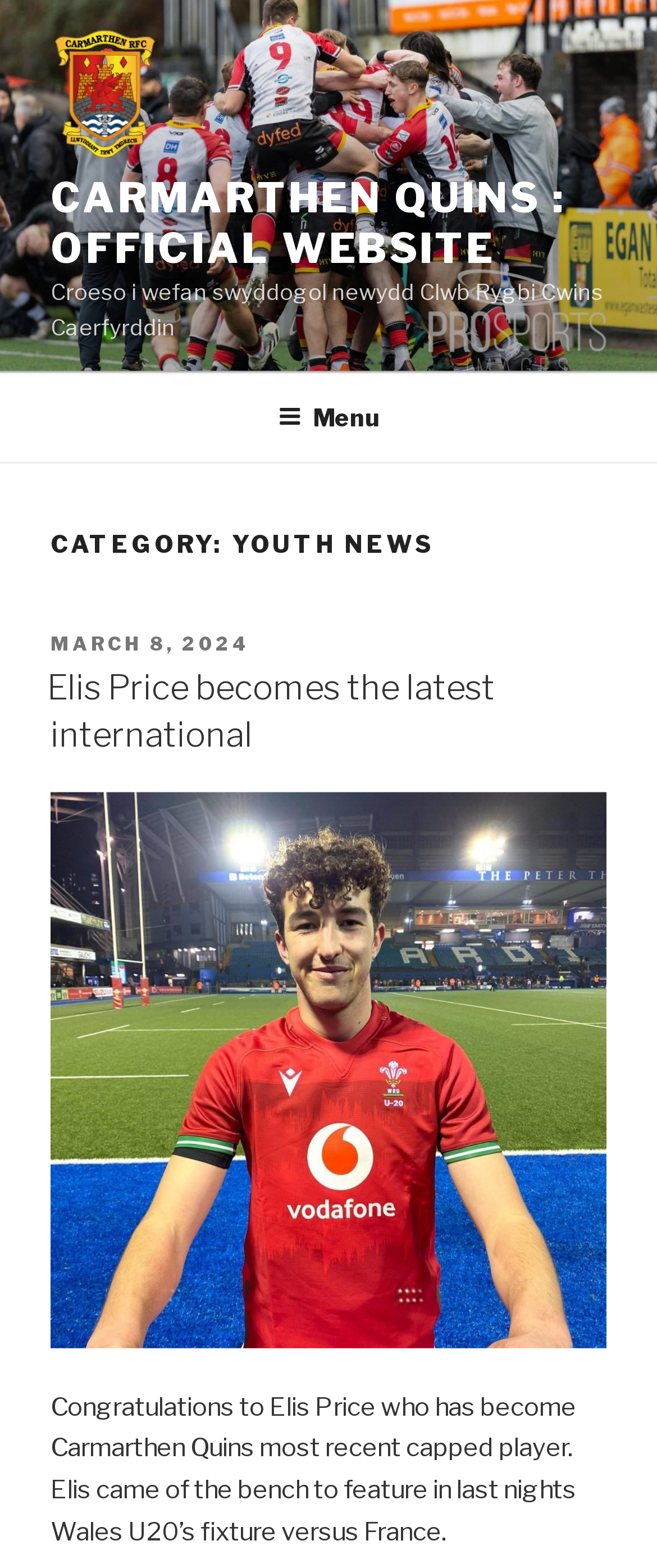Please give a succinct answer to the question in one word or phrase:
What is the date of the post?

March 8, 2024